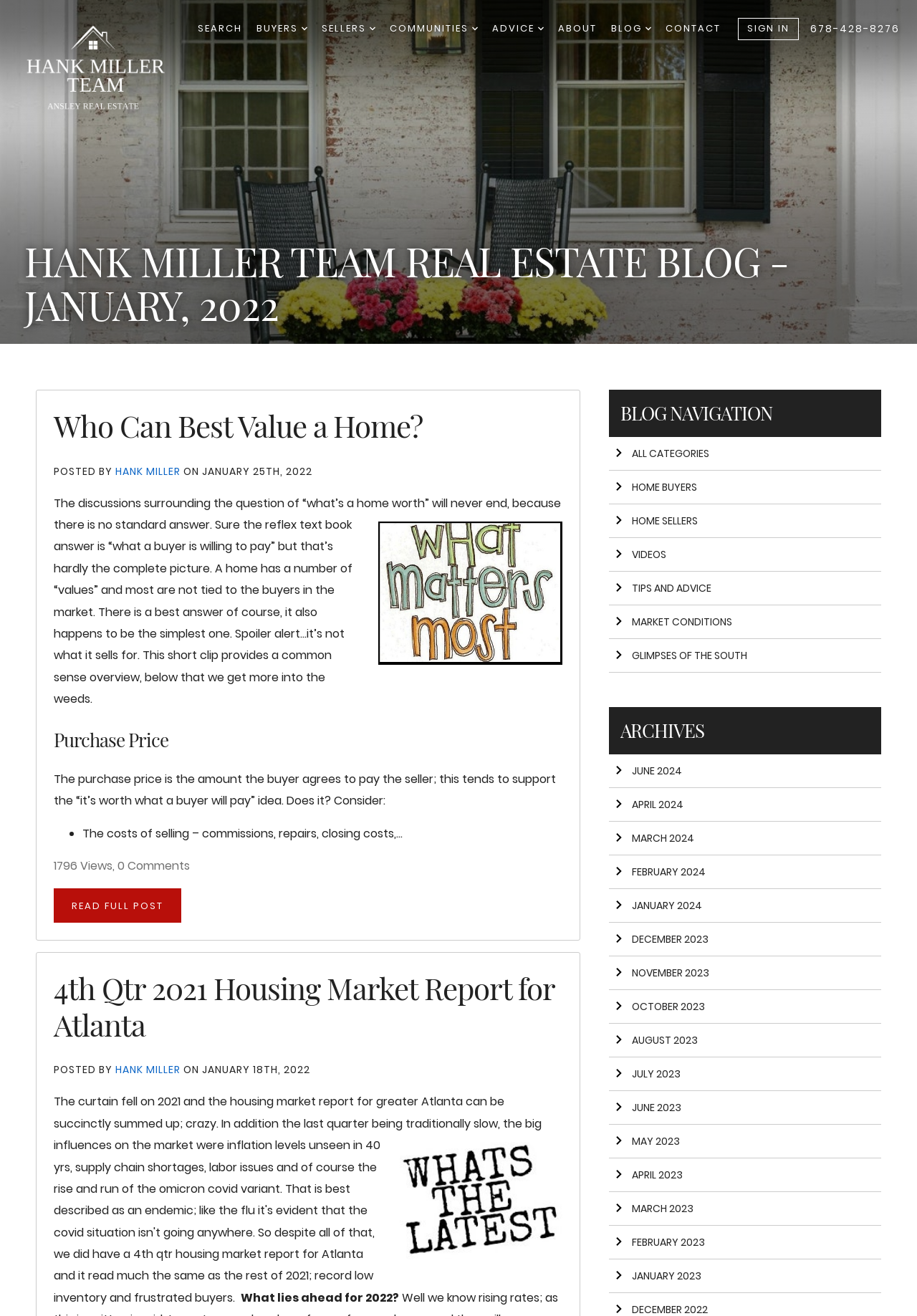Locate the bounding box coordinates of the clickable region necessary to complete the following instruction: "Go to homepage". Provide the coordinates in the format of four float numbers between 0 and 1, i.e., [left, top, right, bottom].

[0.019, 0.013, 0.216, 0.093]